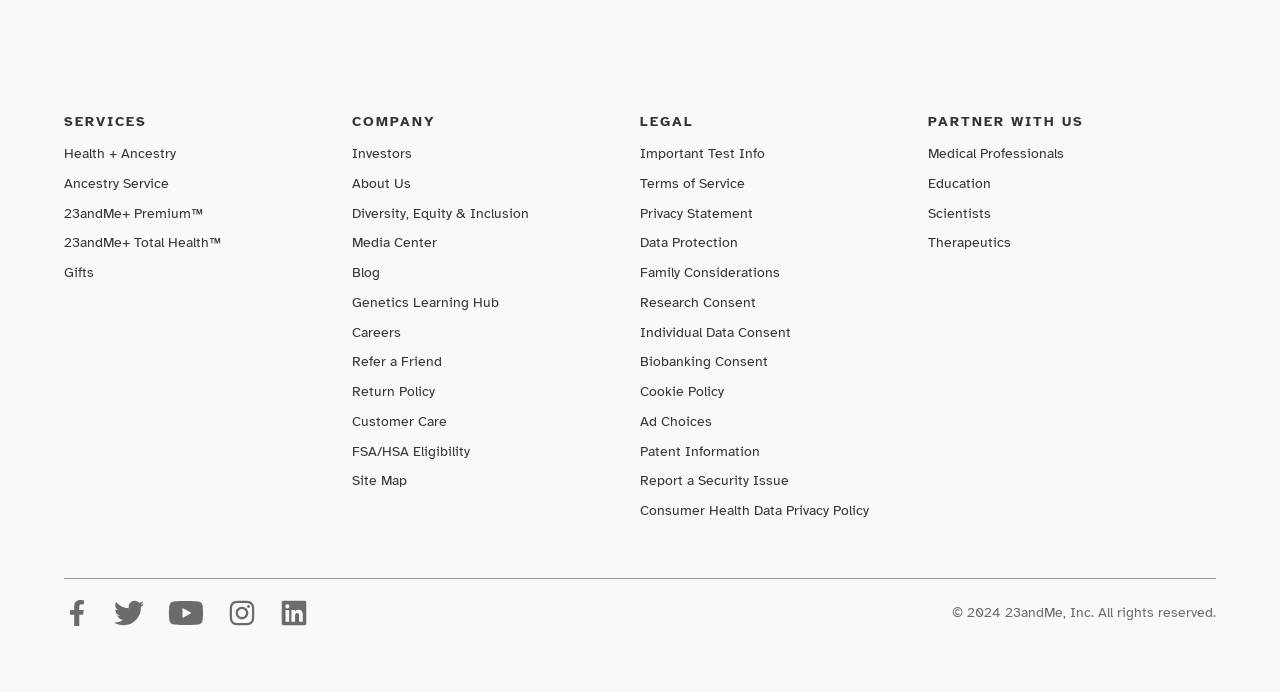Extract the bounding box coordinates of the UI element described: "Report a Security Issue". Provide the coordinates in the format [left, top, right, bottom] with values ranging from 0 to 1.

[0.5, 0.68, 0.616, 0.711]